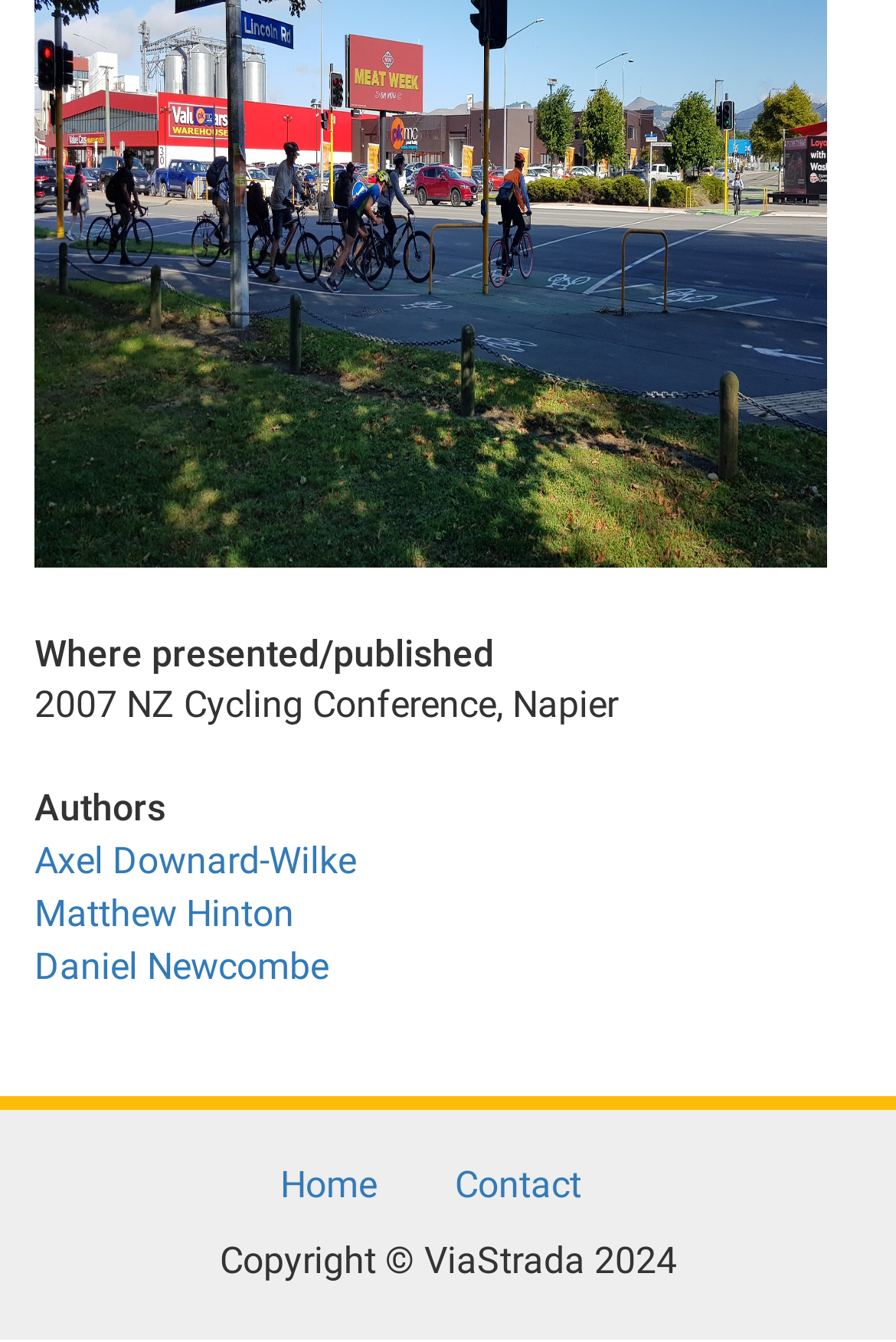Provide a brief response in the form of a single word or phrase:
Who are the authors of the publication?

Axel Downard-Wilke, Matthew Hinton, Daniel Newcombe